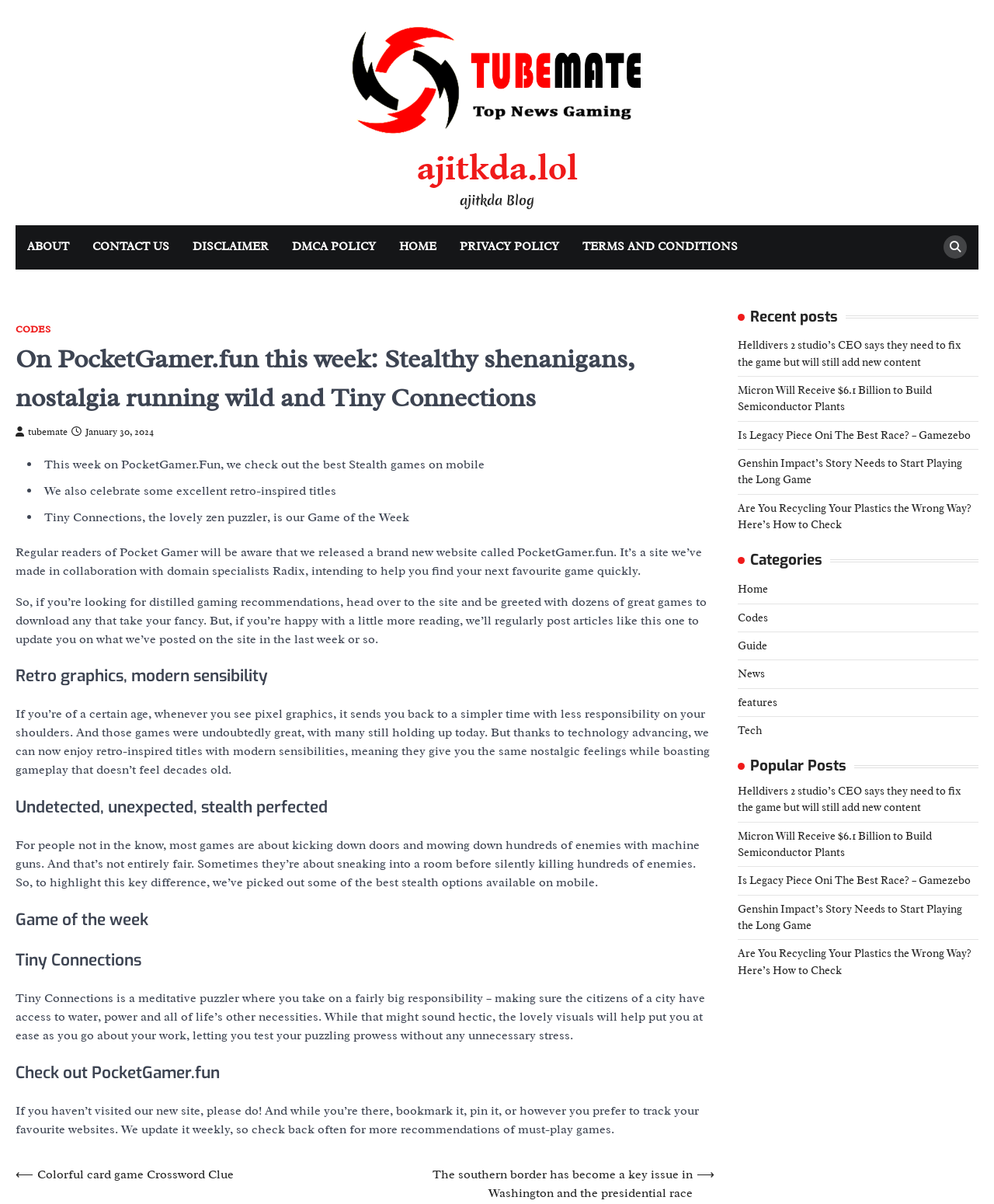Please provide a brief answer to the following inquiry using a single word or phrase:
How many links are in the 'Post navigation' section?

2